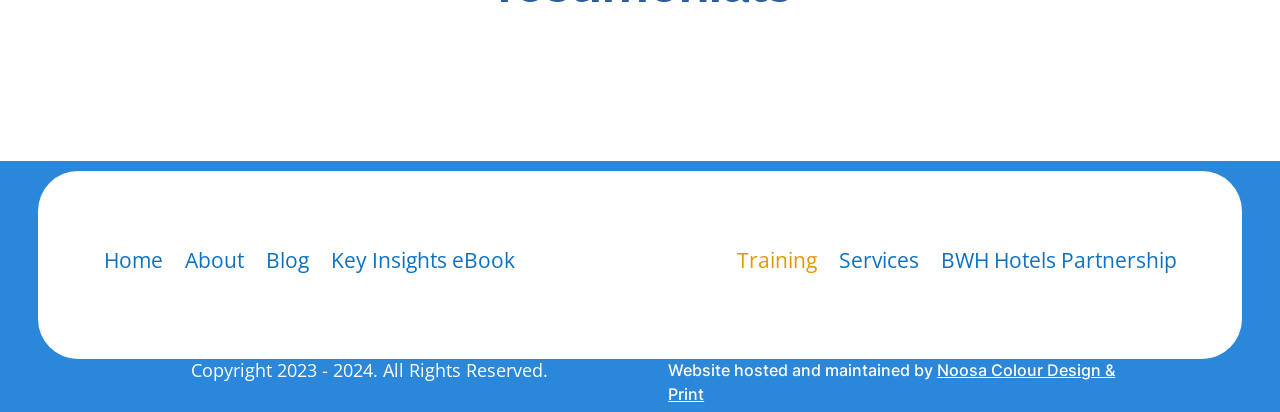What is the first menu item?
Please provide a comprehensive answer based on the information in the image.

The first menu item is 'Home' which is a link located at the top left of the webpage with a bounding box of [0.081, 0.416, 0.127, 0.848].